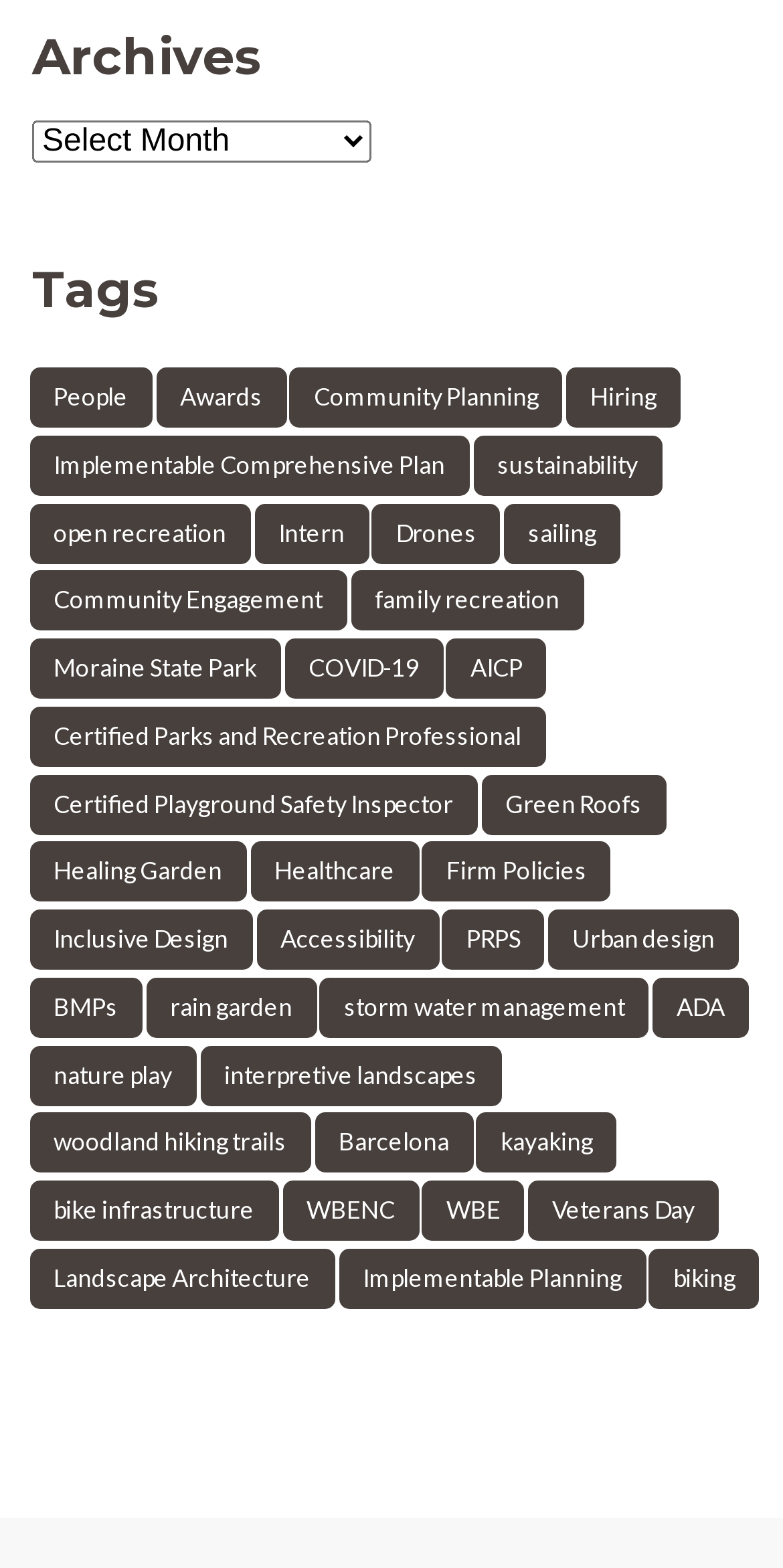Determine the bounding box for the described HTML element: "Implementable Planning". Ensure the coordinates are four float numbers between 0 and 1 in the format [left, top, right, bottom].

[0.432, 0.796, 0.824, 0.835]